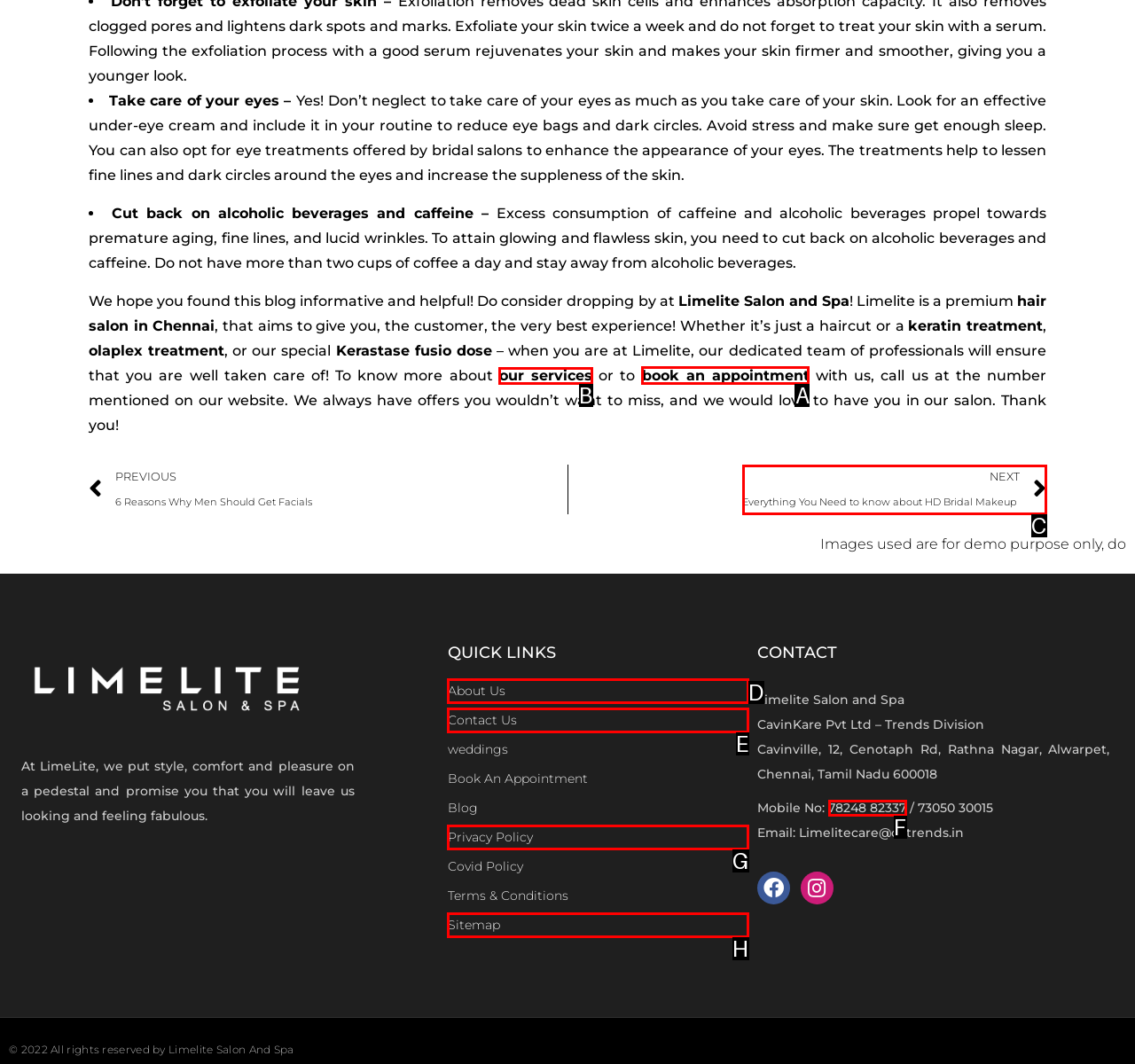Select the appropriate HTML element to click on to finish the task: Book an appointment.
Answer with the letter corresponding to the selected option.

A